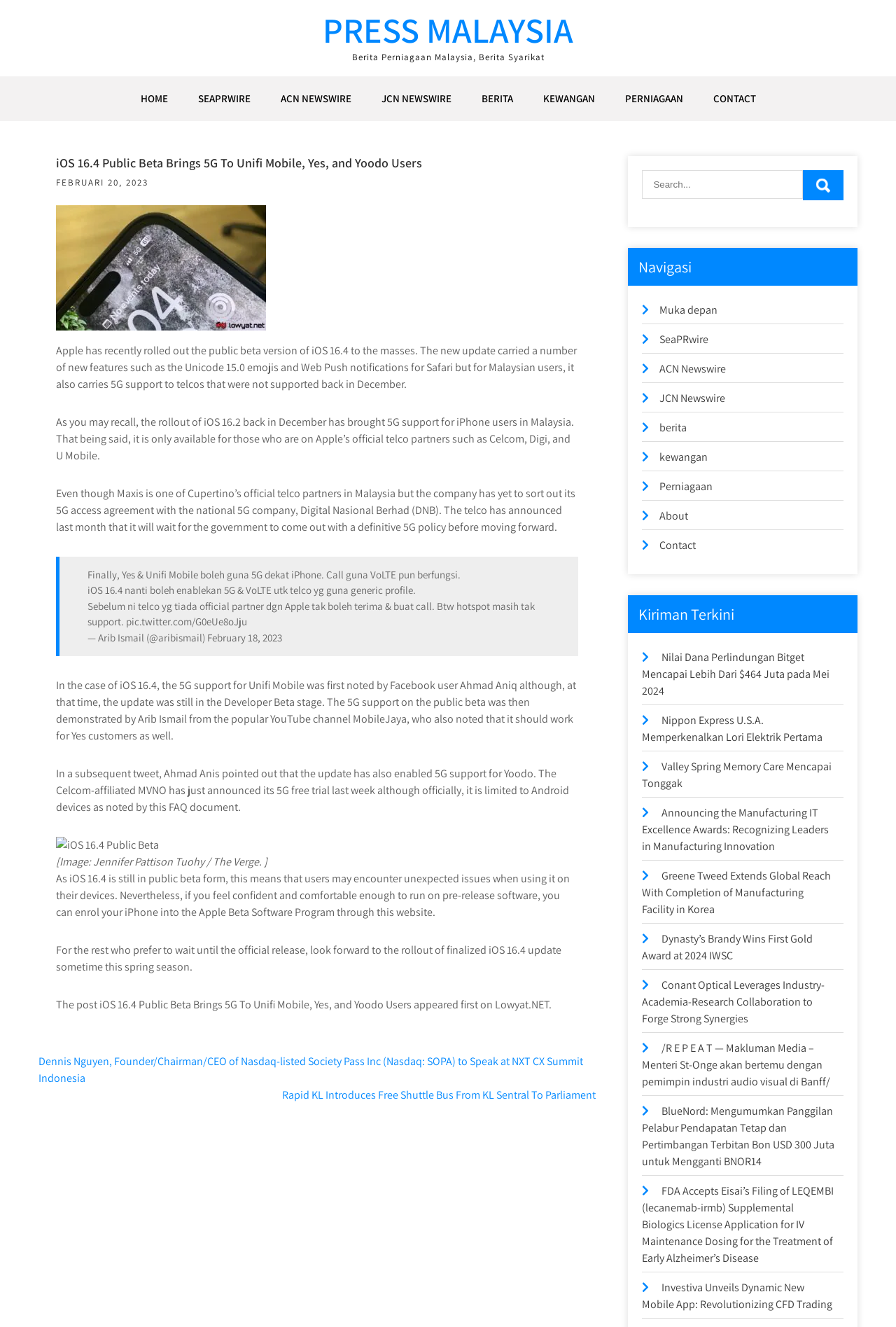Reply to the question with a single word or phrase:
What is the purpose of the Apple Beta Software Program?

to run pre-release software